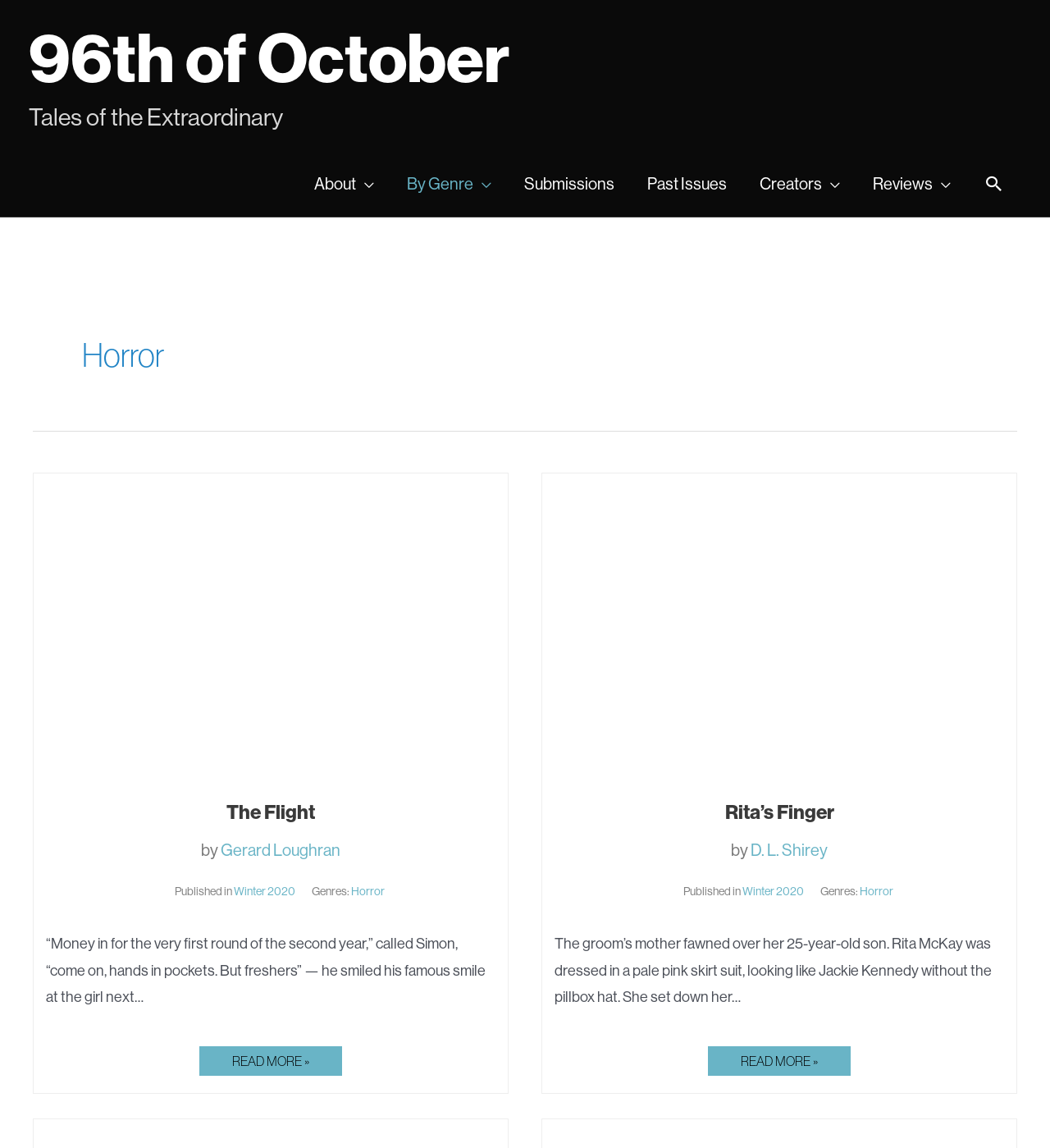Find the bounding box coordinates for the element that must be clicked to complete the instruction: "go to 96th of October". The coordinates should be four float numbers between 0 and 1, indicated as [left, top, right, bottom].

[0.027, 0.013, 0.485, 0.087]